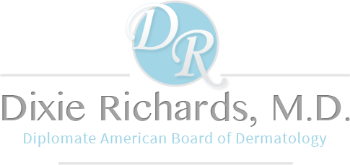Explain in detail what you see in the image.

The image features the professional logo of Dr. Dixie Richards, M.D., a specialist in dermatology. It prominently displays her initials "DR" in a stylish blue circle, capturing attention and conveying a sense of professionalism. Below the initials, the full name "Dixie Richards, M.D." is presented in elegant gray lettering, underscoring her credentials as a physician. The phrase "Diplomate American Board of Dermatology" appears in a lighter blue font beneath her name, affirming her qualification and board certification in dermatology. This logo reflects Dr. Richards' commitment to skin care and her expertise in the field, establishing a trustworthy and professional image for her practice in Los Angeles.